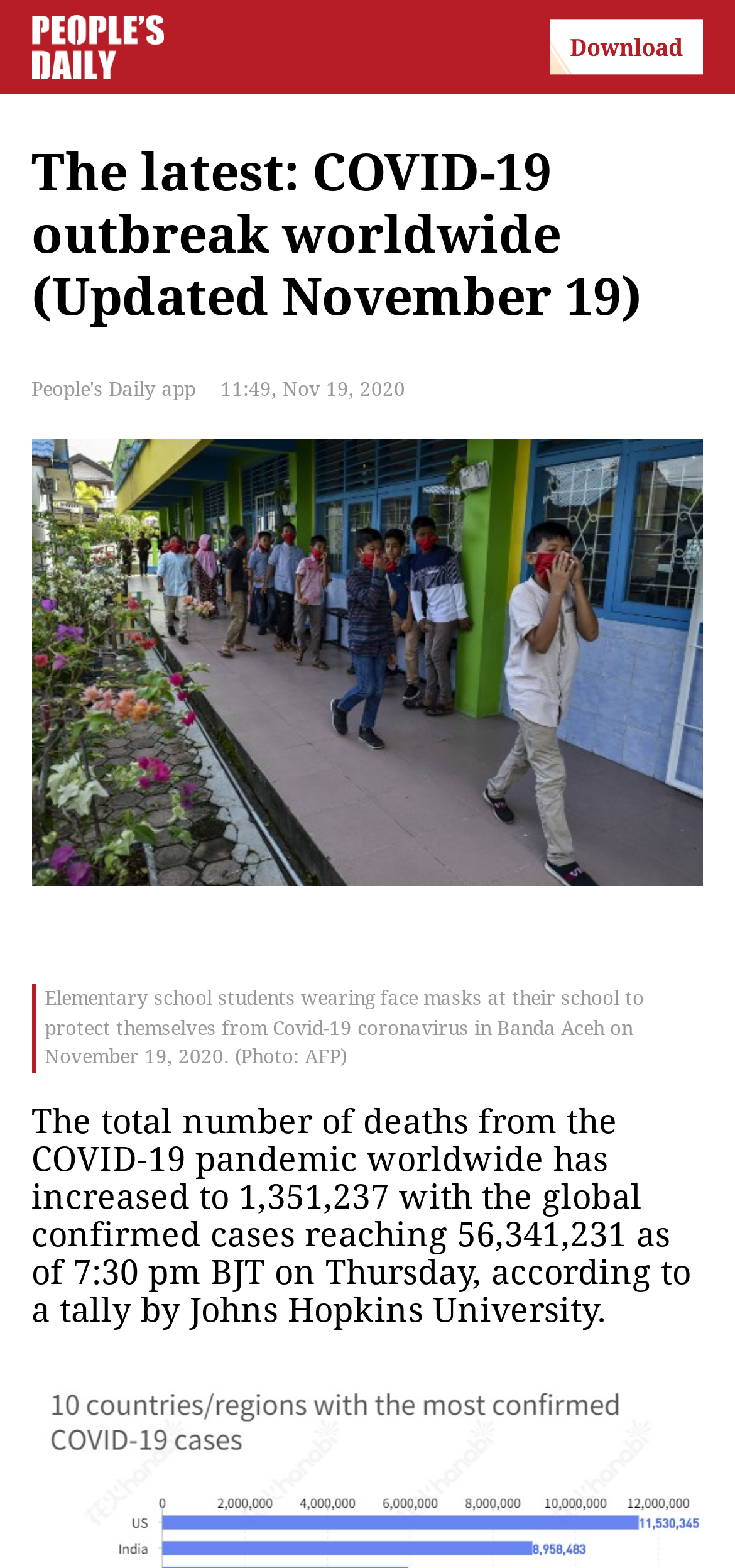Using details from the image, please answer the following question comprehensively:
What is the current global death toll from COVID-19?

The answer can be found in the paragraph of text that describes the current situation of the COVID-19 pandemic, which states 'The total number of deaths from the COVID-19 pandemic worldwide has increased to 1,351,237...'.